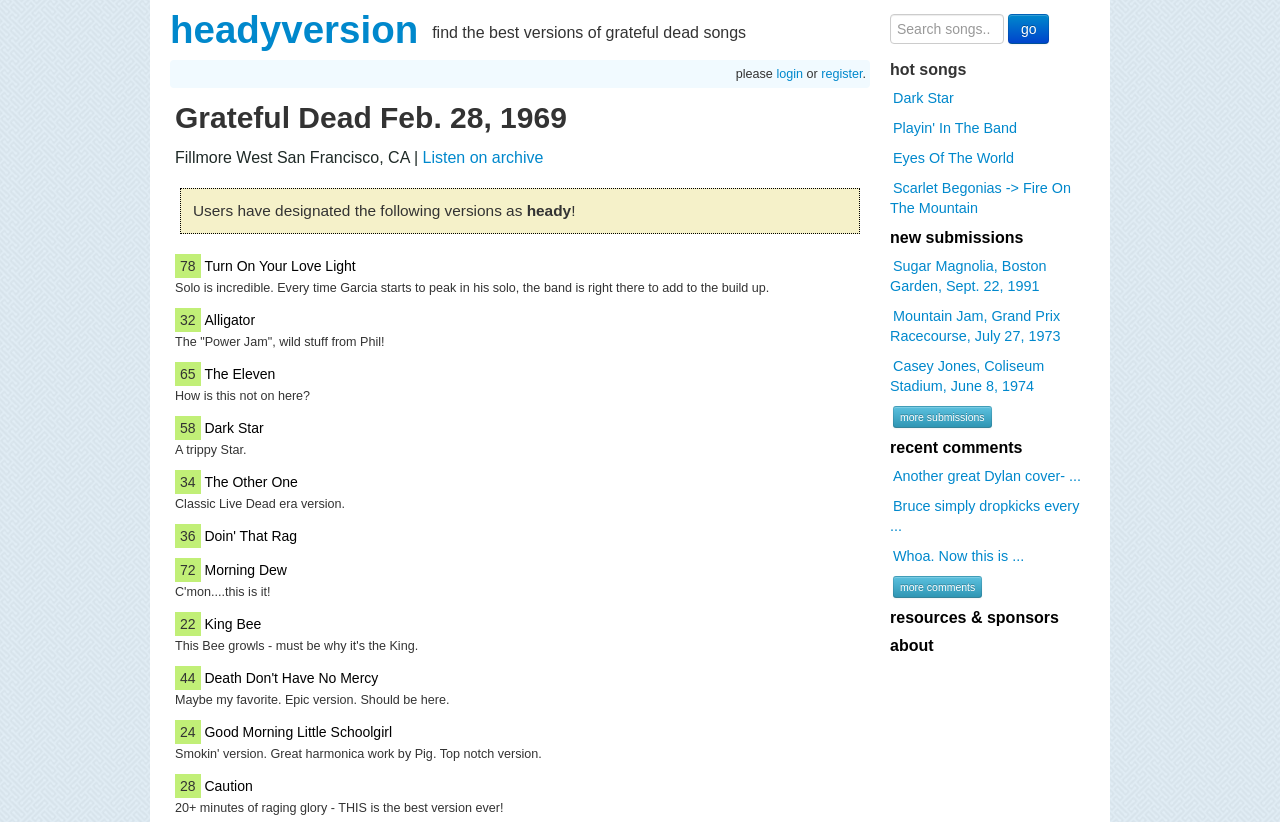What is the website's main purpose?
From the image, respond using a single word or phrase.

Find best Grateful Dead songs